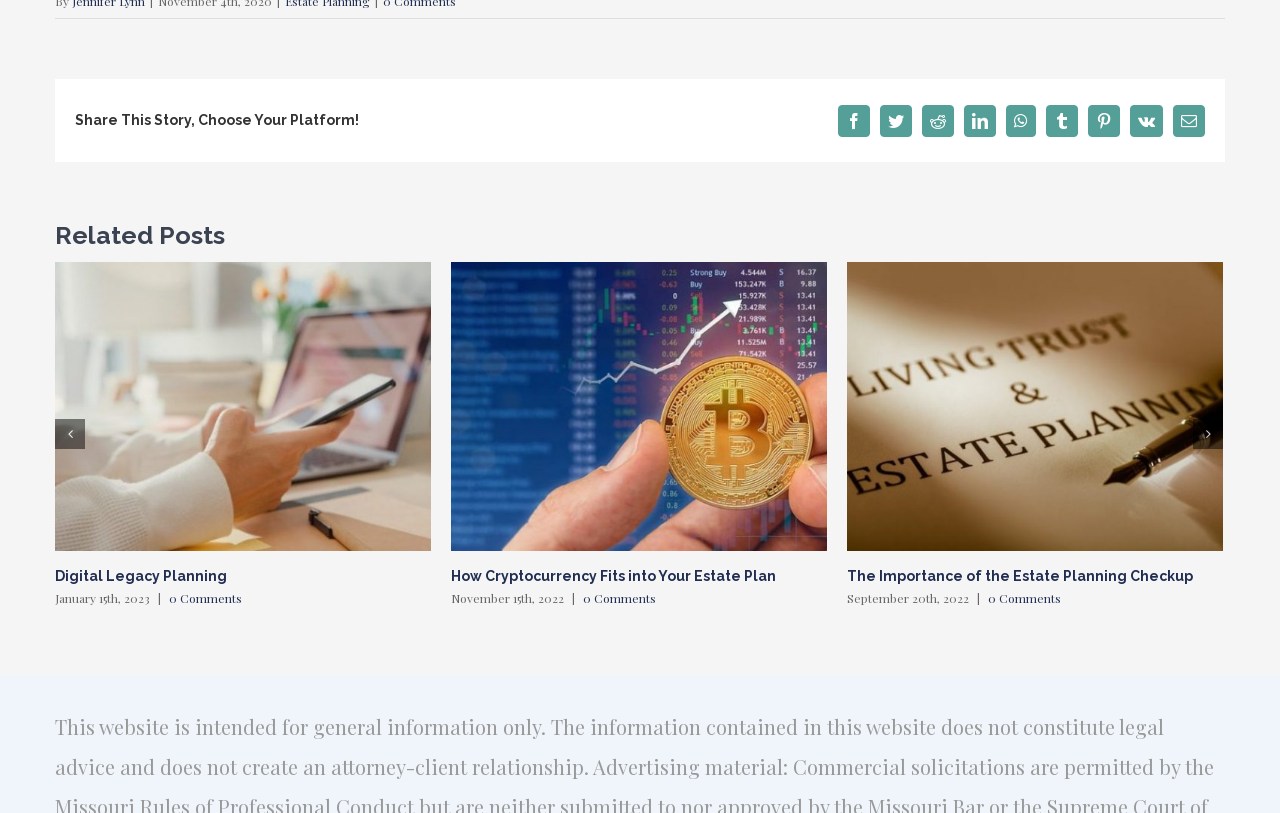Give a concise answer using one word or a phrase to the following question:
How many related posts are available?

3